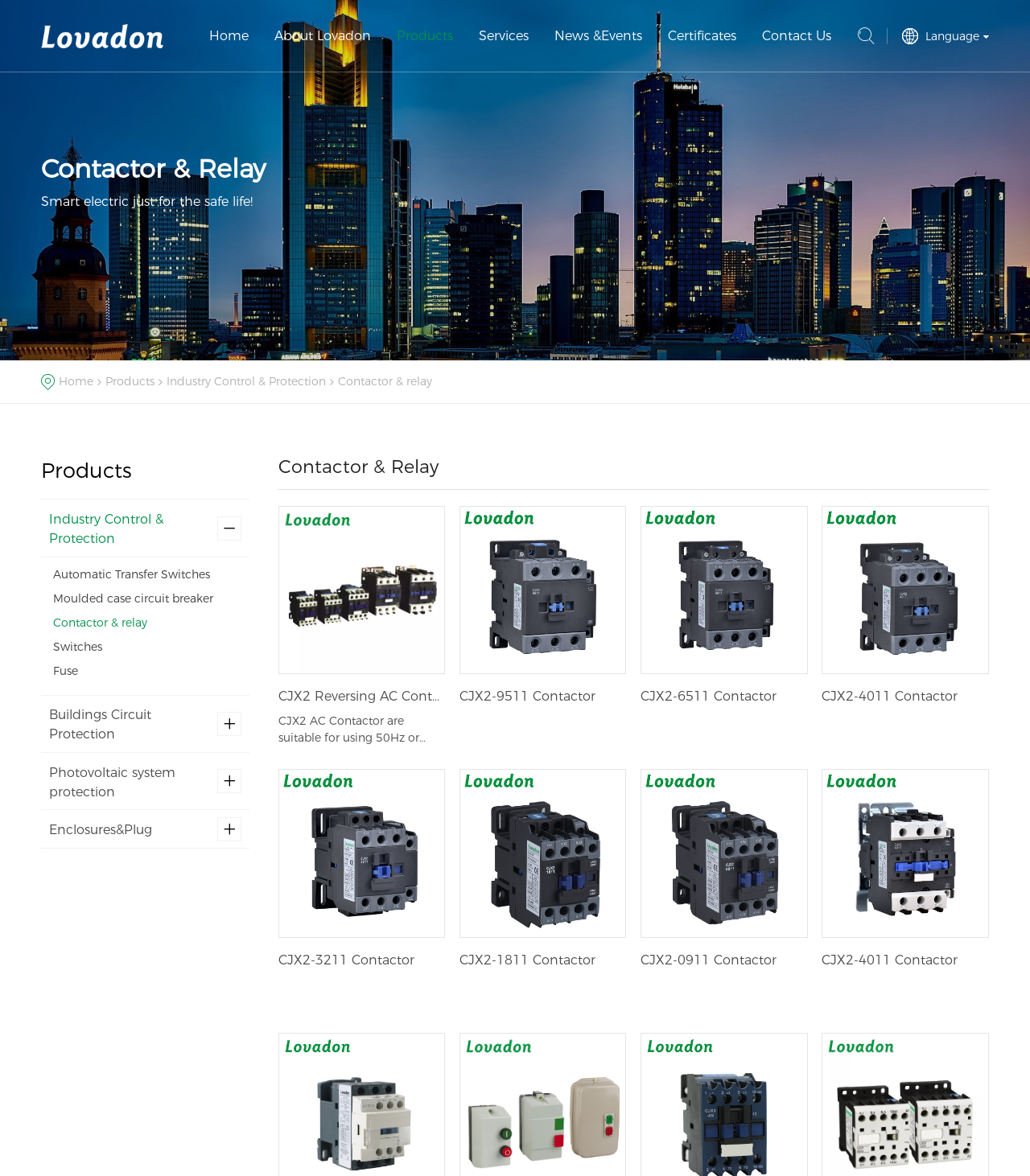Extract the primary heading text from the webpage.

Yueqing Lovadon Electric Co., Ltd.